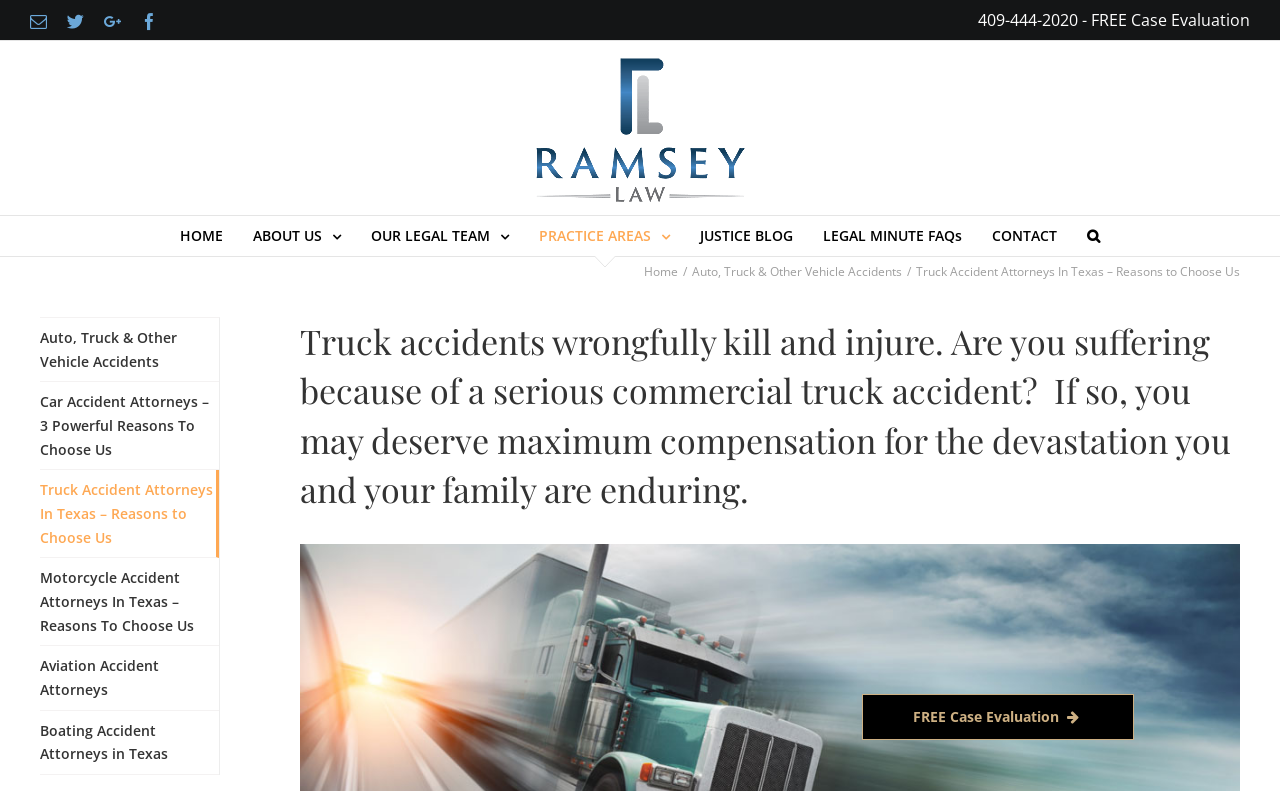Please examine the image and provide a detailed answer to the question: How can you contact the law firm?

I found the contact options by looking at the links at the top right corner of the webpage, which include email, Twitter, Google+, and Facebook, as well as a phone number for a free case evaluation.